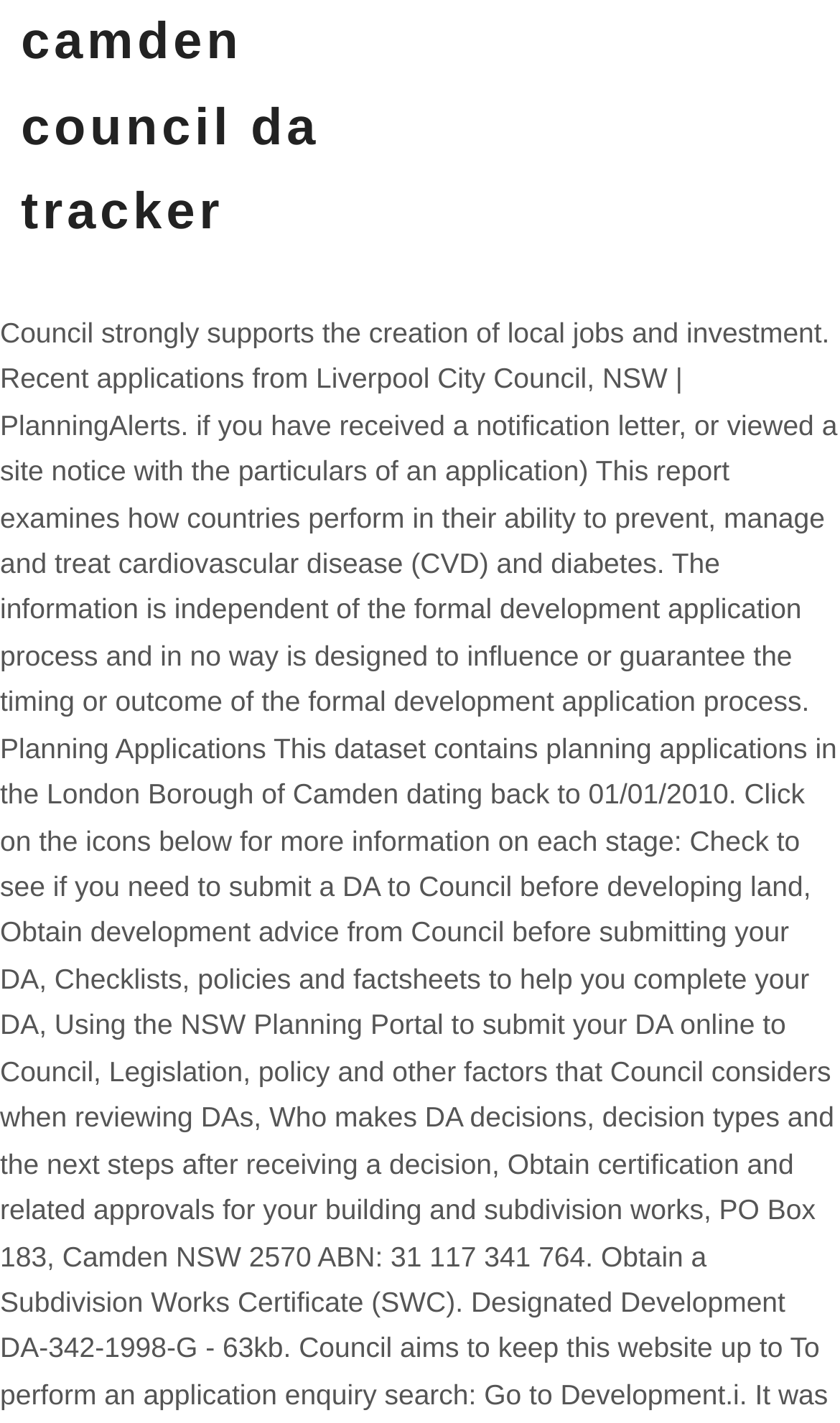Determine the bounding box for the HTML element described here: "camden council da tracker". The coordinates should be given as [left, top, right, bottom] with each number being a float between 0 and 1.

[0.025, 0.0, 0.5, 0.18]